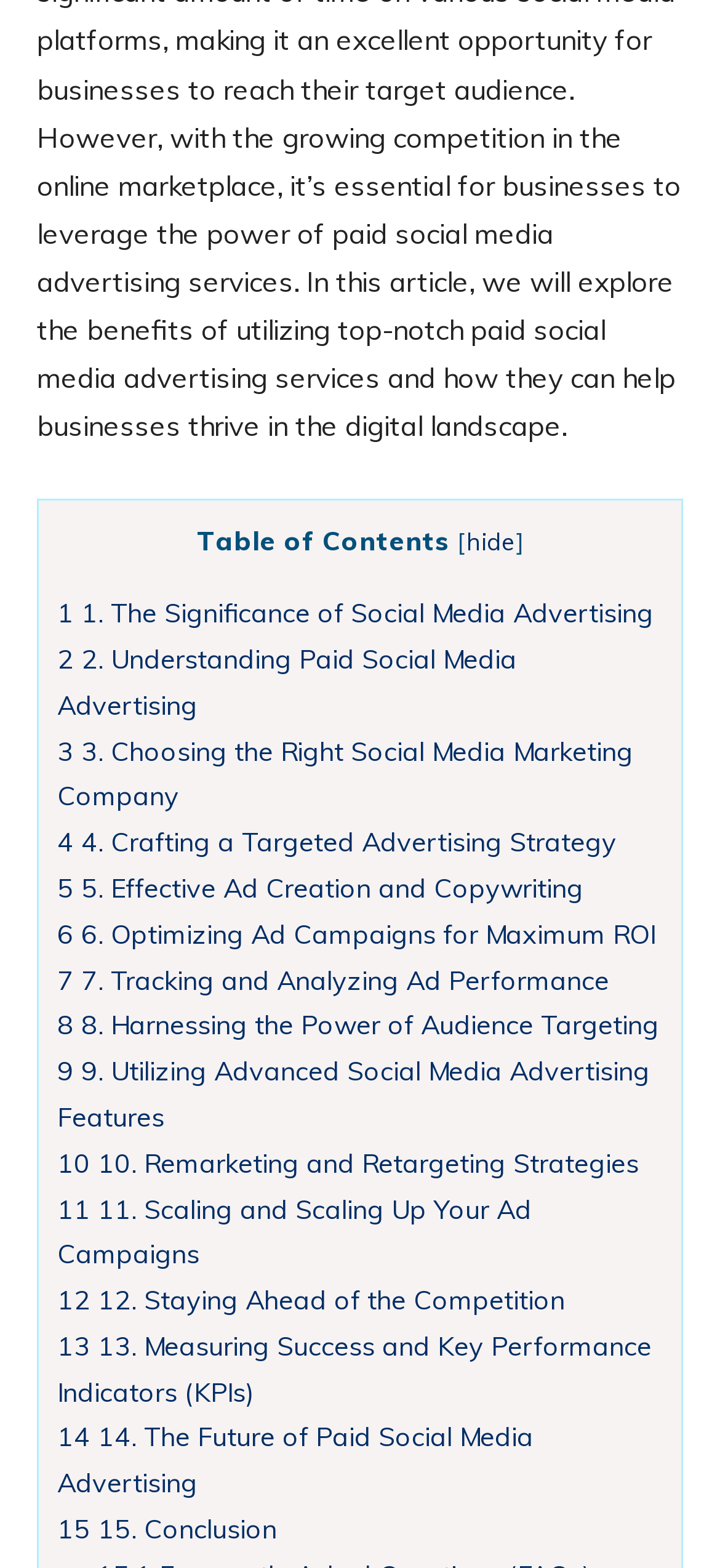Please find the bounding box coordinates of the element's region to be clicked to carry out this instruction: "learn about the significance of social media advertising".

[0.079, 0.381, 0.908, 0.402]